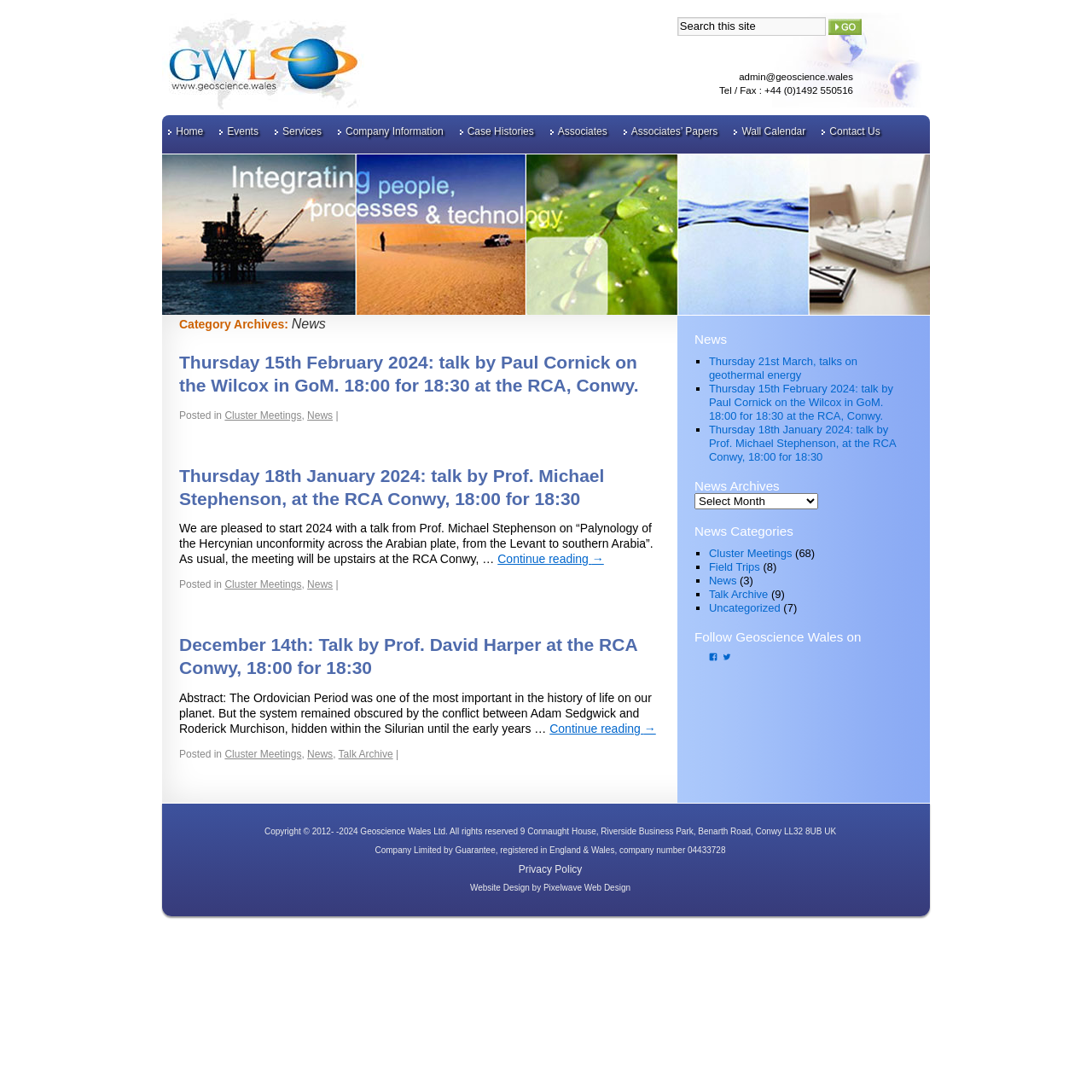Based on the image, provide a detailed response to the question:
What is the topic of the talk on Thursday 15th February 2024?

The topic of the talk can be found in the main content section of the webpage, under the heading 'Category Archives: News', where it is mentioned that Paul Cornick will give a talk on the Wilcox in GoM.